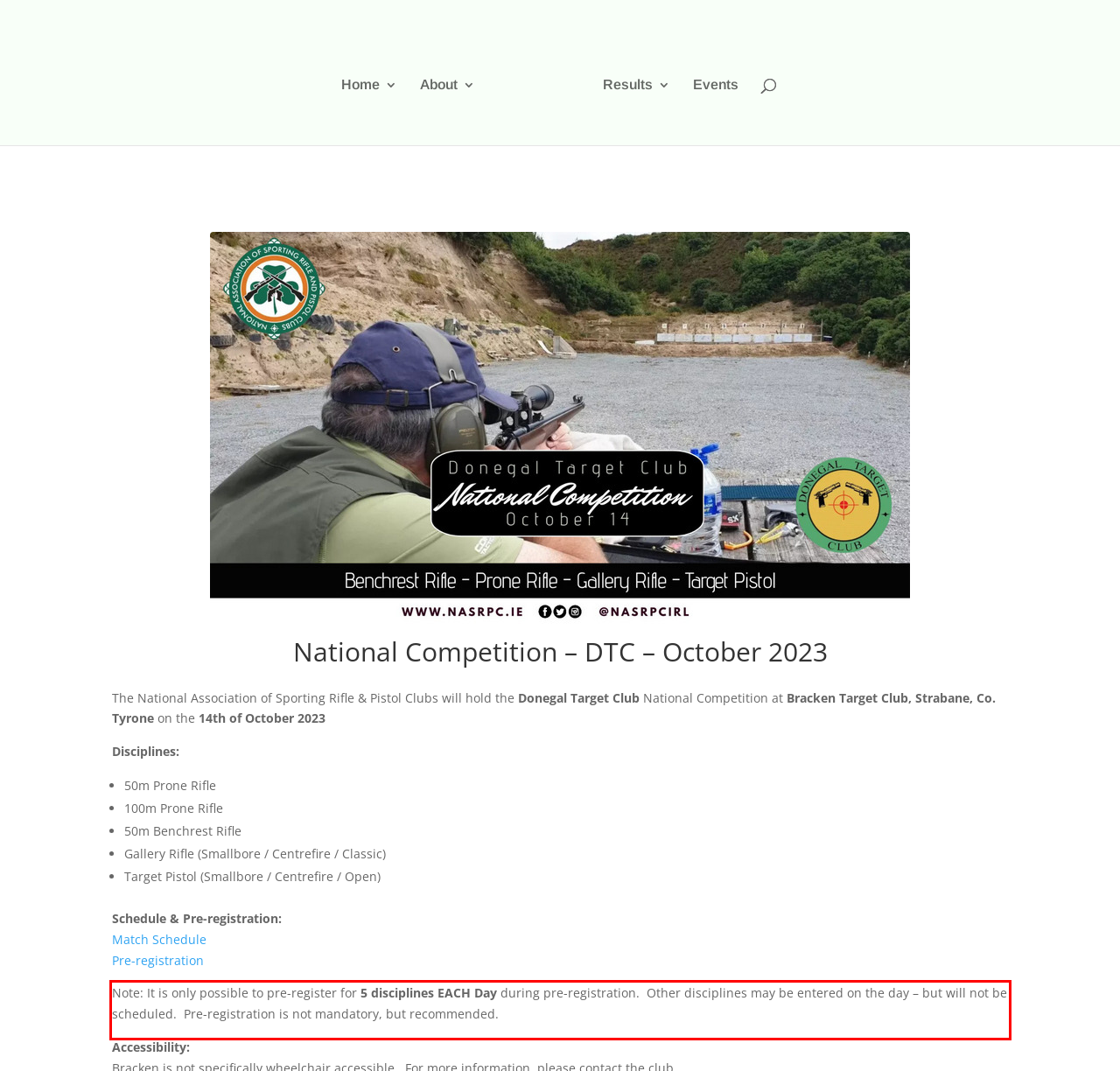Review the webpage screenshot provided, and perform OCR to extract the text from the red bounding box.

Note: It is only possible to pre-register for 5 disciplines EACH Day during pre-registration. Other disciplines may be entered on the day – but will not be scheduled. Pre-registration is not mandatory, but recommended.